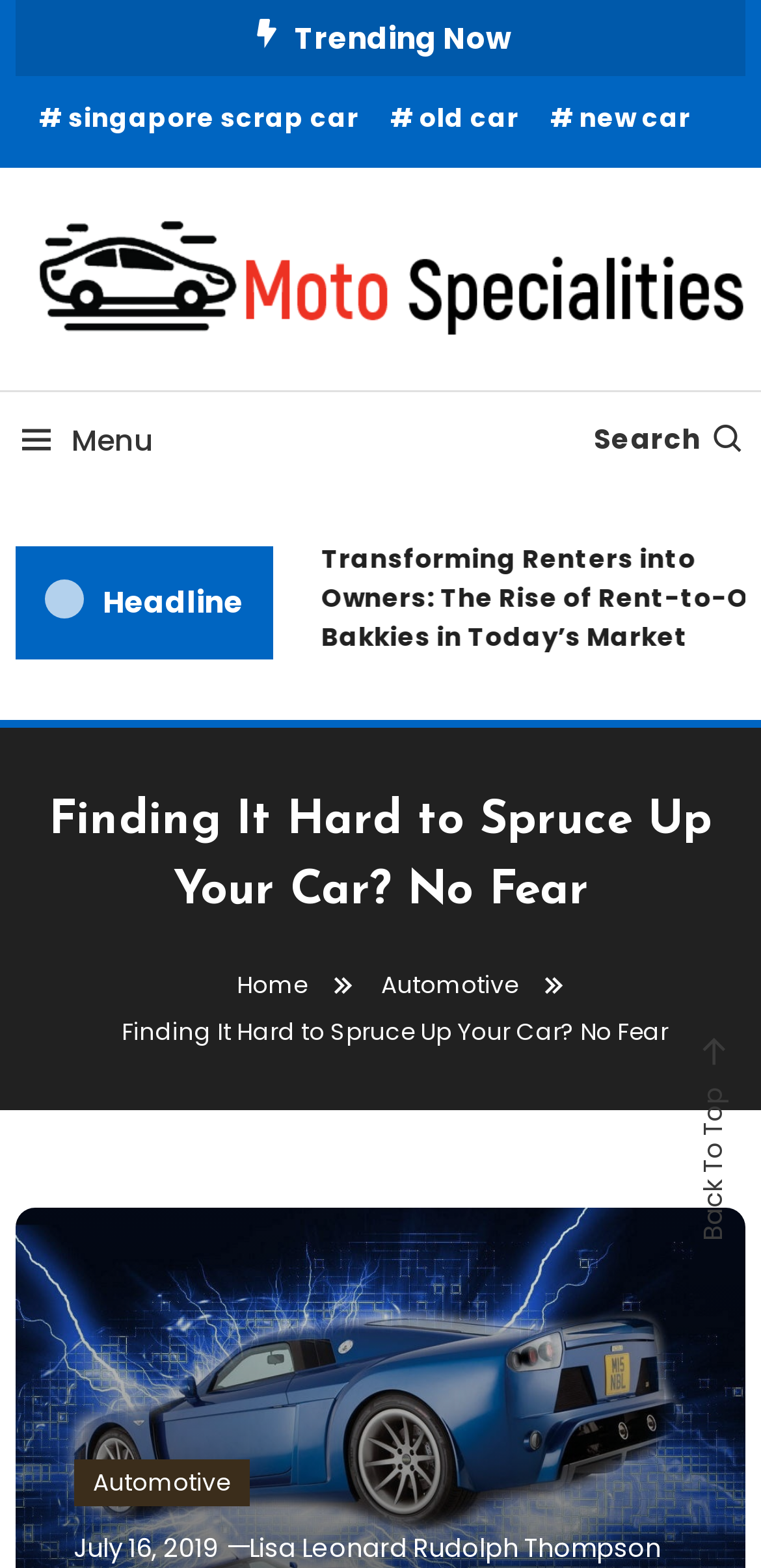Determine the bounding box coordinates of the clickable region to execute the instruction: "Read the article about transforming renters into owners". The coordinates should be four float numbers between 0 and 1, denoted as [left, top, right, bottom].

[0.281, 0.344, 0.922, 0.419]